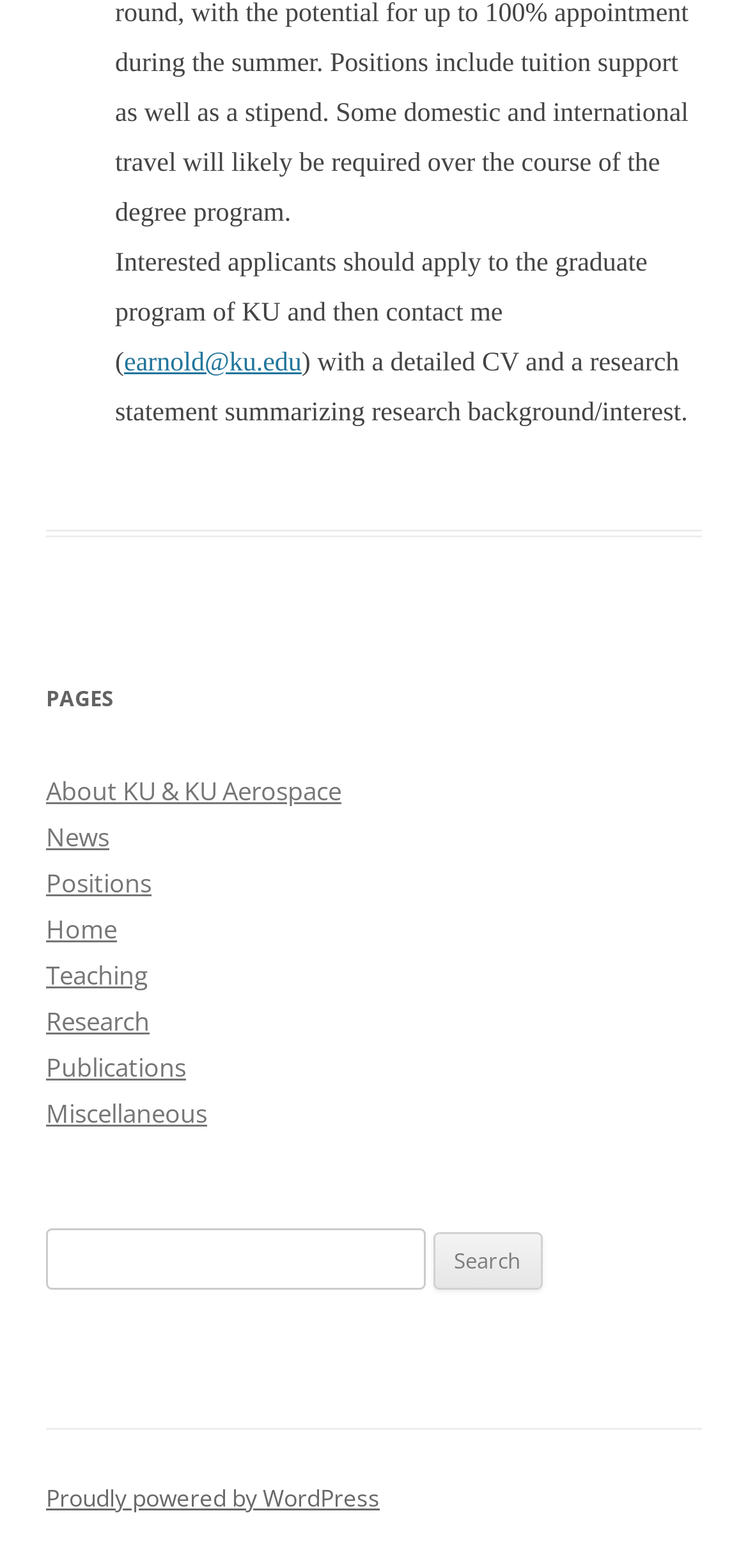Extract the bounding box coordinates of the UI element described: "Research". Provide the coordinates in the format [left, top, right, bottom] with values ranging from 0 to 1.

[0.062, 0.64, 0.2, 0.662]